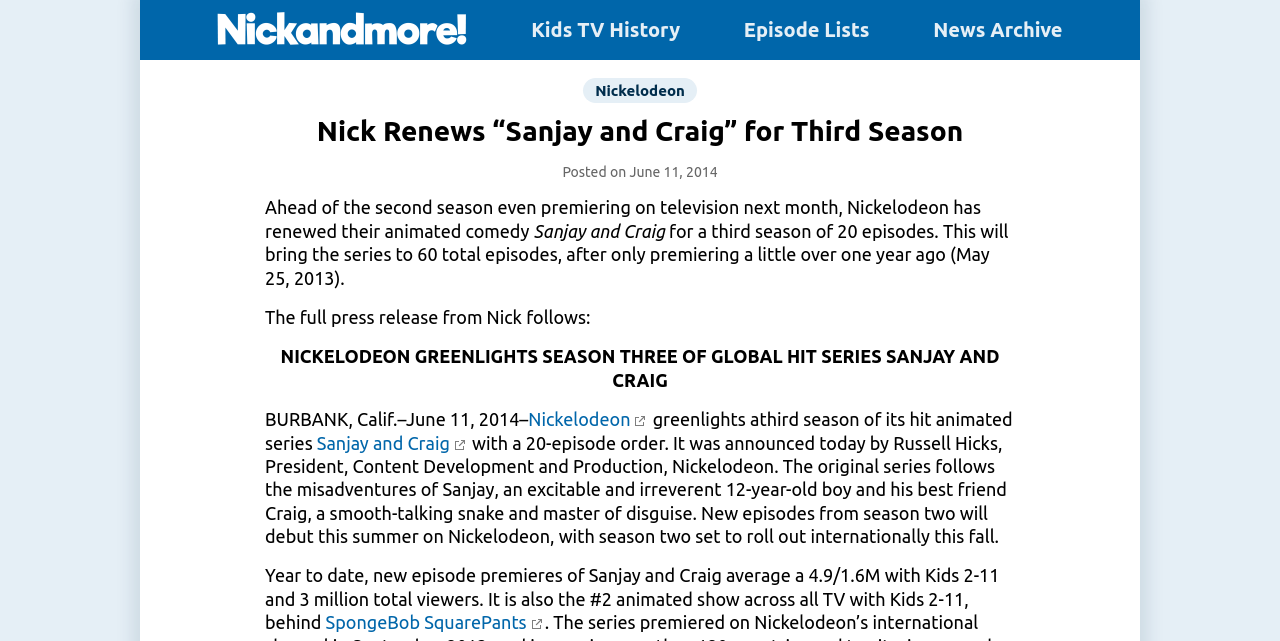From the image, can you give a detailed response to the question below:
How many episodes will be in the third season?

I found the answer by looking at the text content of the webpage, specifically the sentence 'Nickelodeon has renewed their animated comedy Sanjay and Craig for a third season of 20 episodes.'